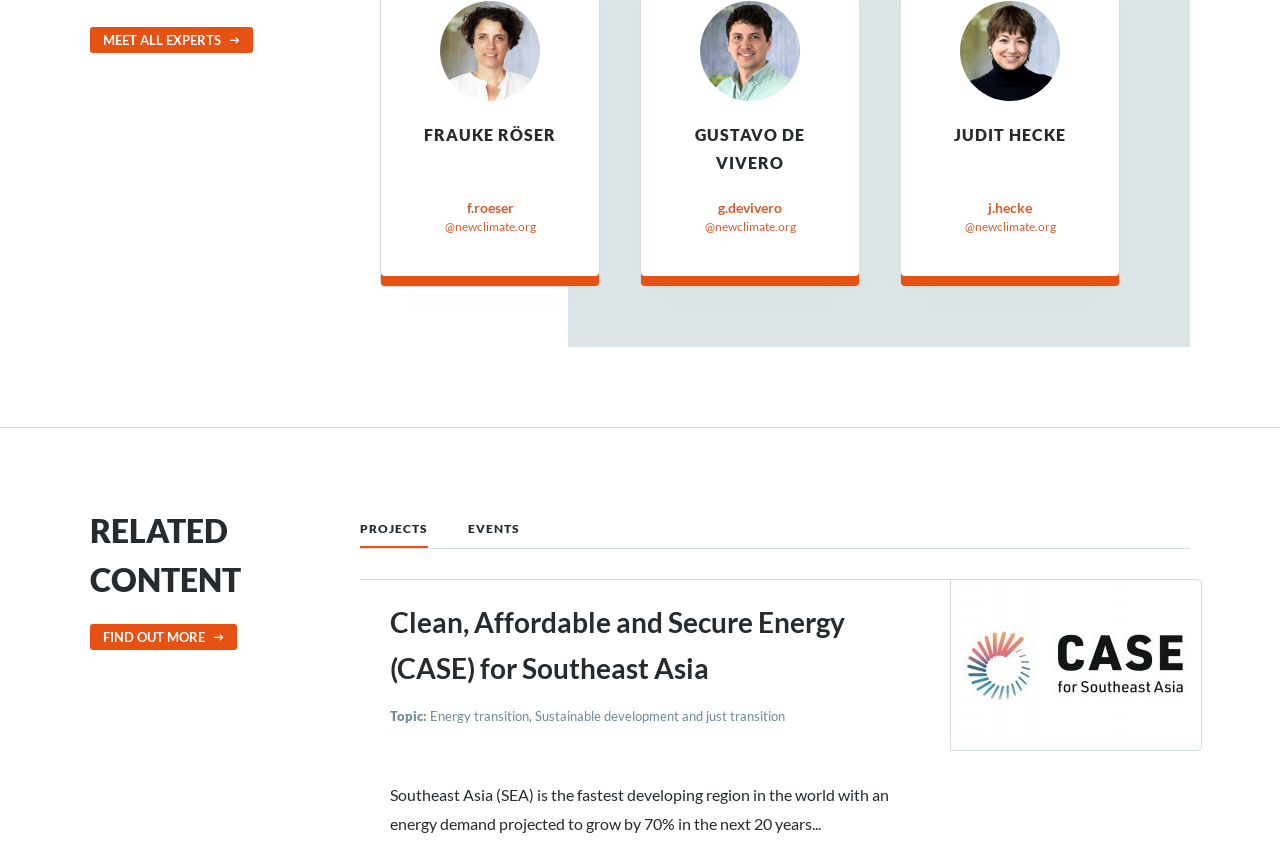Please determine the bounding box of the UI element that matches this description: Find out more. The coordinates should be given as (top-left x, top-left y, bottom-right x, bottom-right y), with all values between 0 and 1.

[0.07, 0.722, 0.185, 0.752]